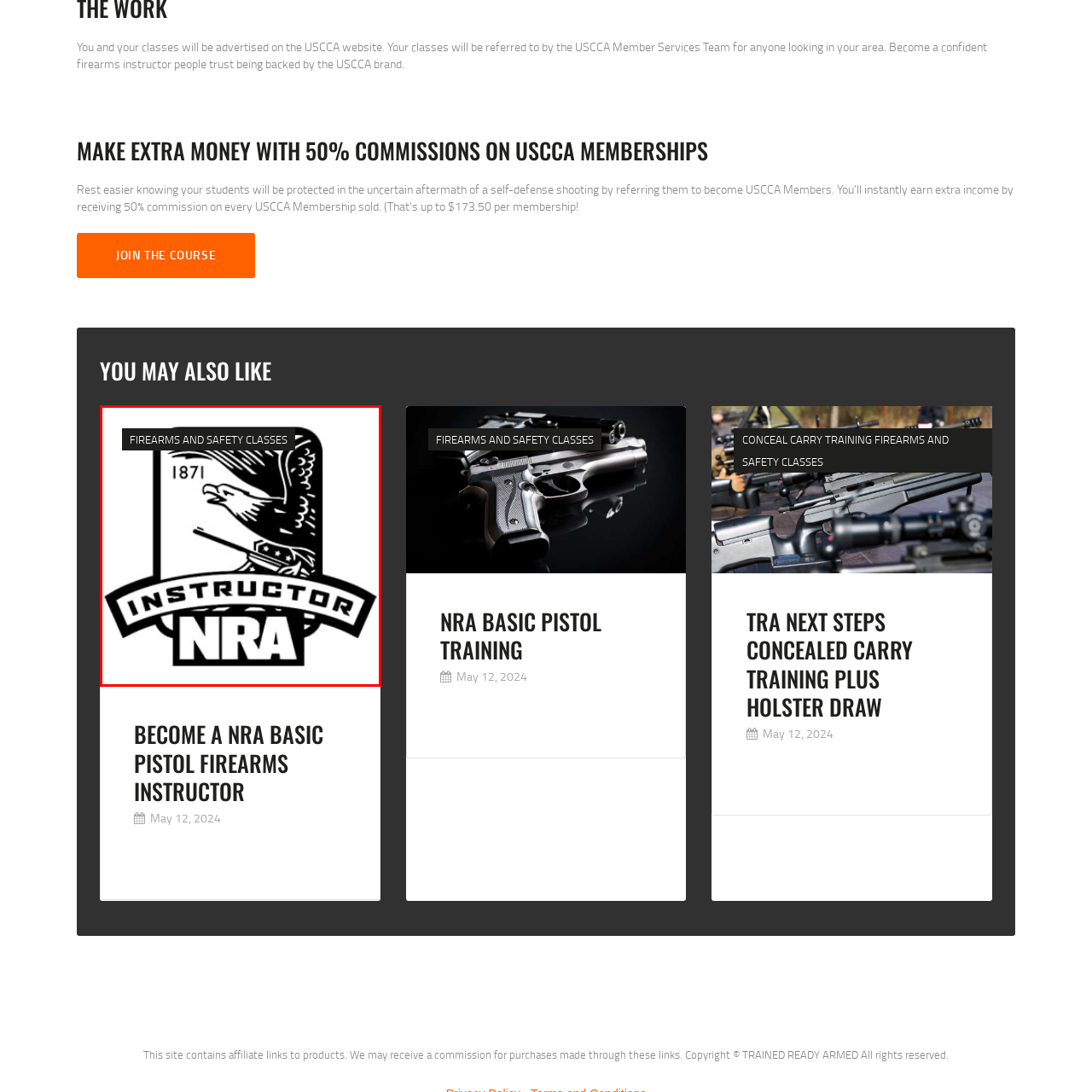Pay close attention to the image within the red perimeter and provide a detailed answer to the question that follows, using the image as your primary source: 
What is the logo representing?

The logo represents NRA instructors who are responsible for conducting firearms and safety training classes. The logo is a badge of professionalism and integrity for those who have earned the right to teach others about firearms and safety, and it signifies their expertise and commitment to promoting responsible gun ownership and use.